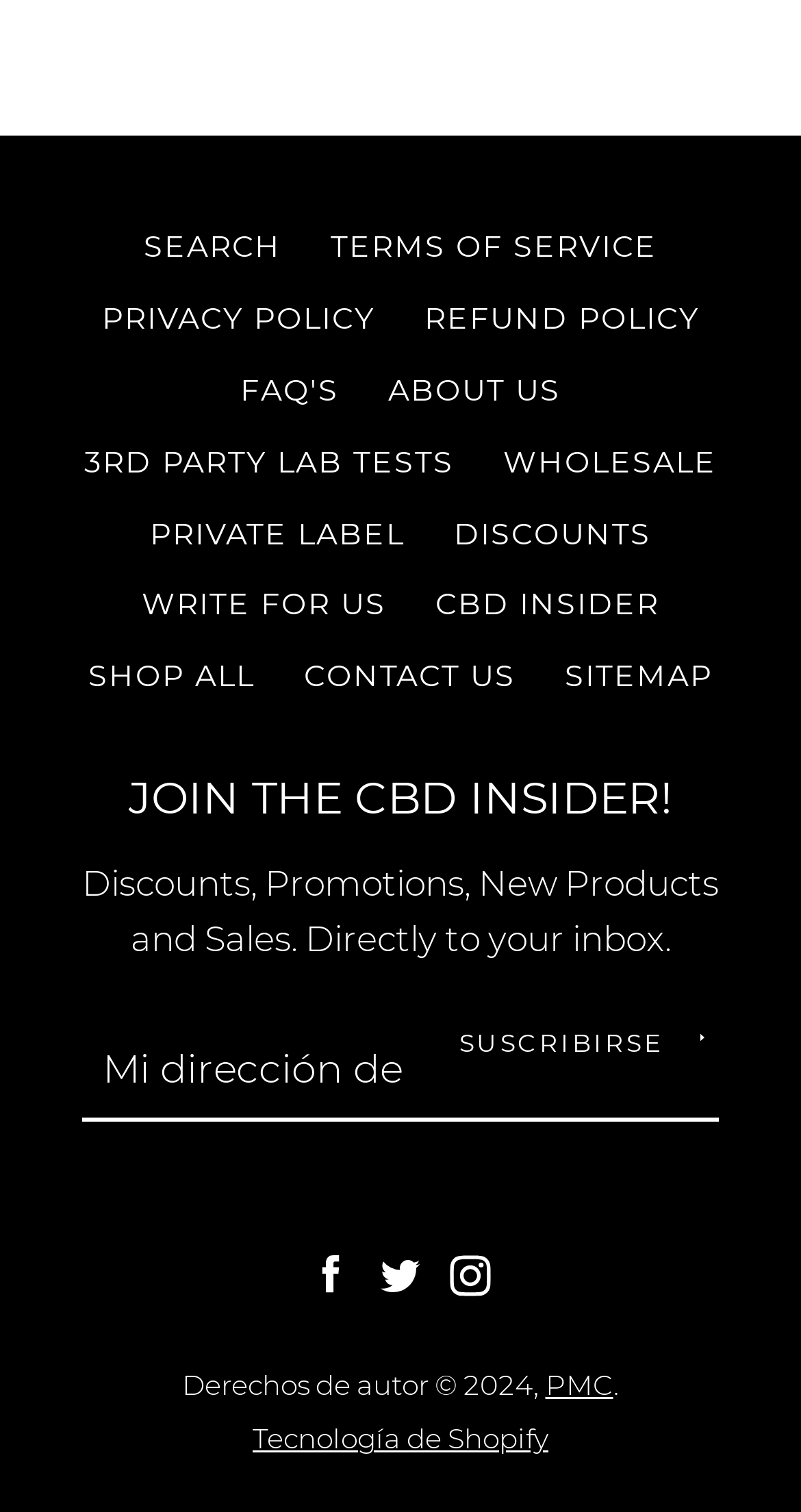What social media platforms can users follow the website on?
Carefully analyze the image and provide a thorough answer to the question.

The website has links to Facebook, Twitter, and Instagram at the bottom of the page, which suggests that users can follow the website on these social media platforms.